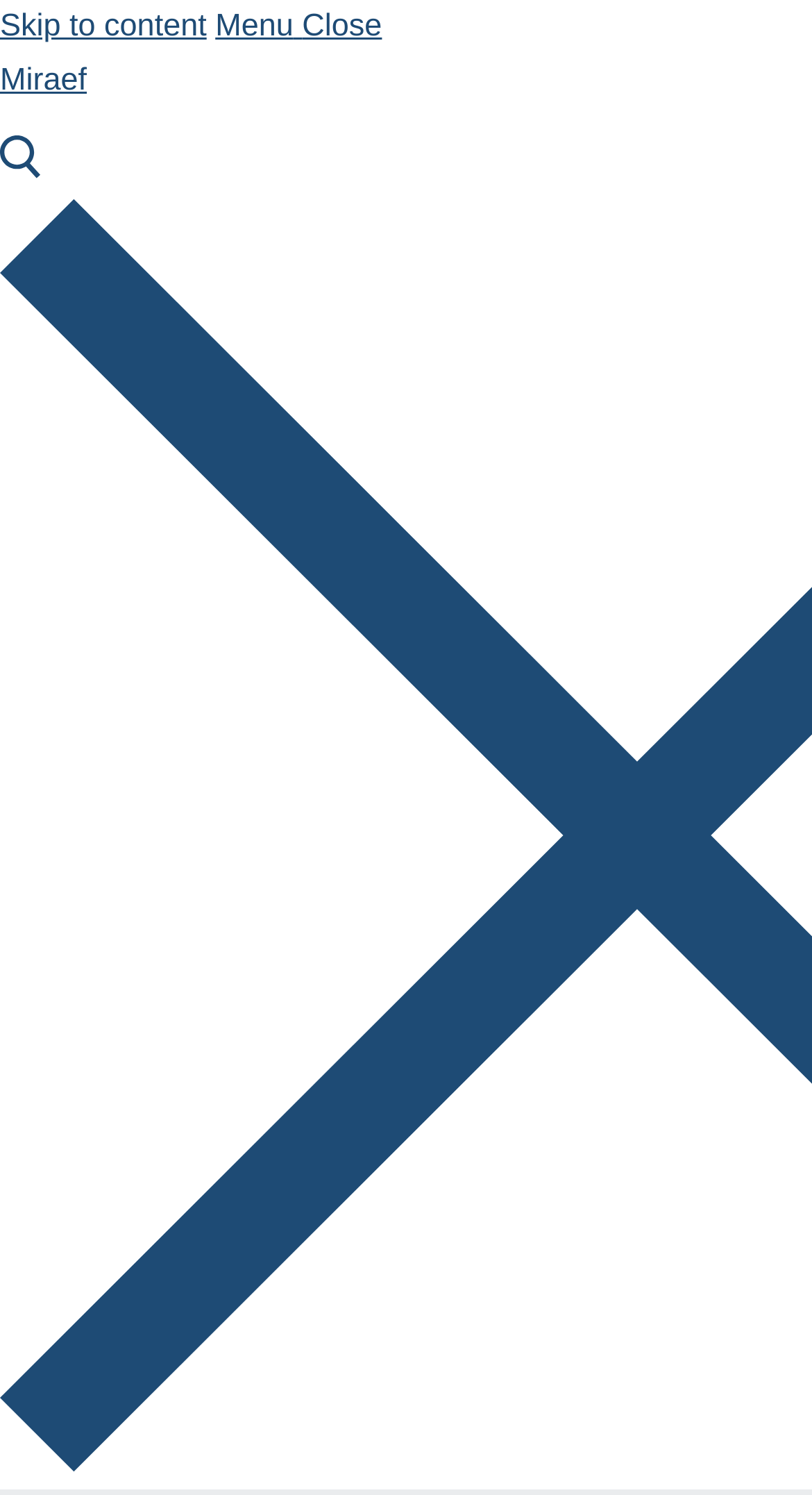Bounding box coordinates must be specified in the format (top-left x, top-left y, bottom-right x, bottom-right y). All values should be floating point numbers between 0 and 1. What are the bounding box coordinates of the UI element described as: Menu Close

[0.265, 0.006, 0.47, 0.029]